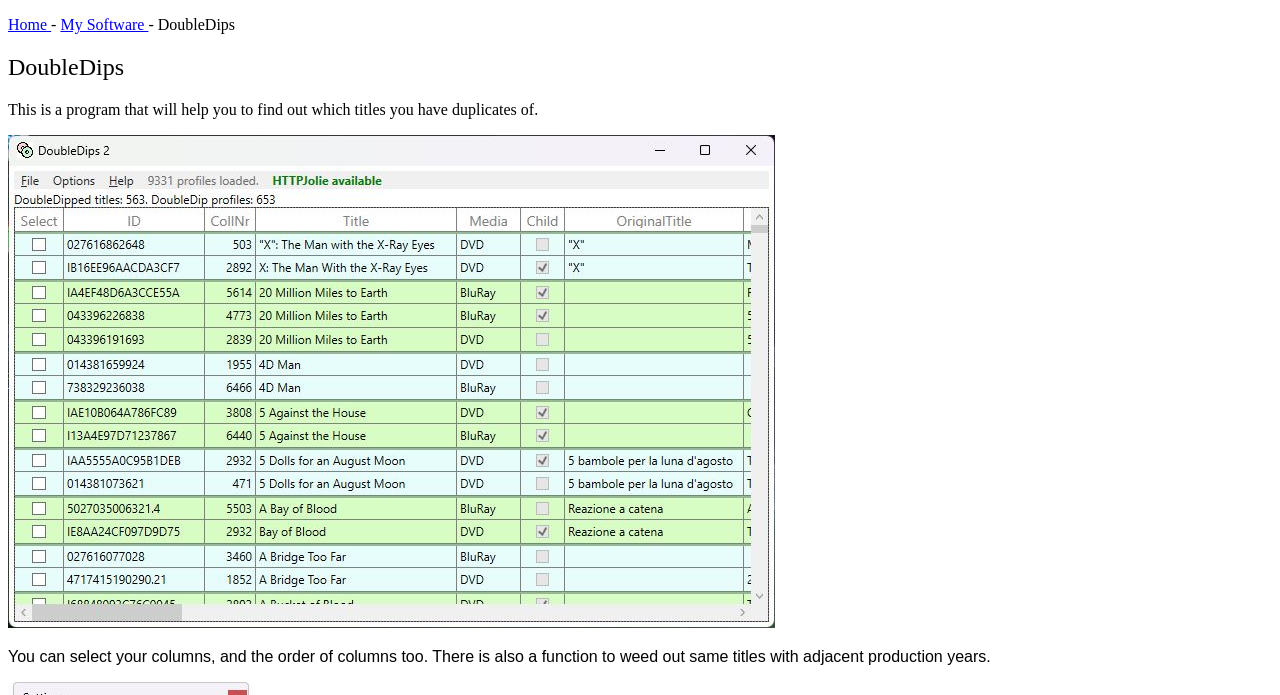Refer to the element description My Software and identify the corresponding bounding box in the screenshot. Format the coordinates as (top-left x, top-left y, bottom-right x, bottom-right y) with values in the range of 0 to 1.

[0.047, 0.023, 0.116, 0.047]